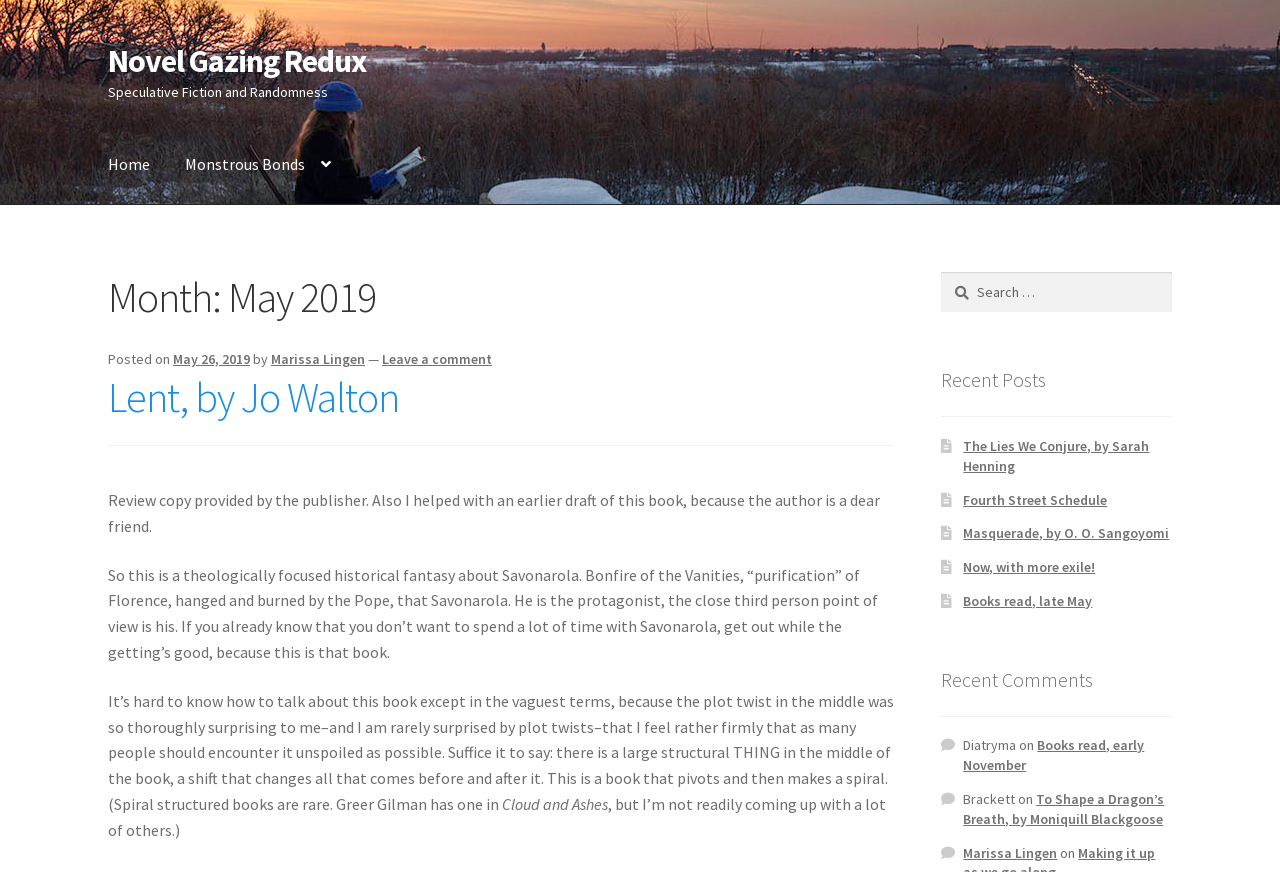Please specify the bounding box coordinates of the region to click in order to perform the following instruction: "Leave a comment".

[0.298, 0.401, 0.384, 0.422]